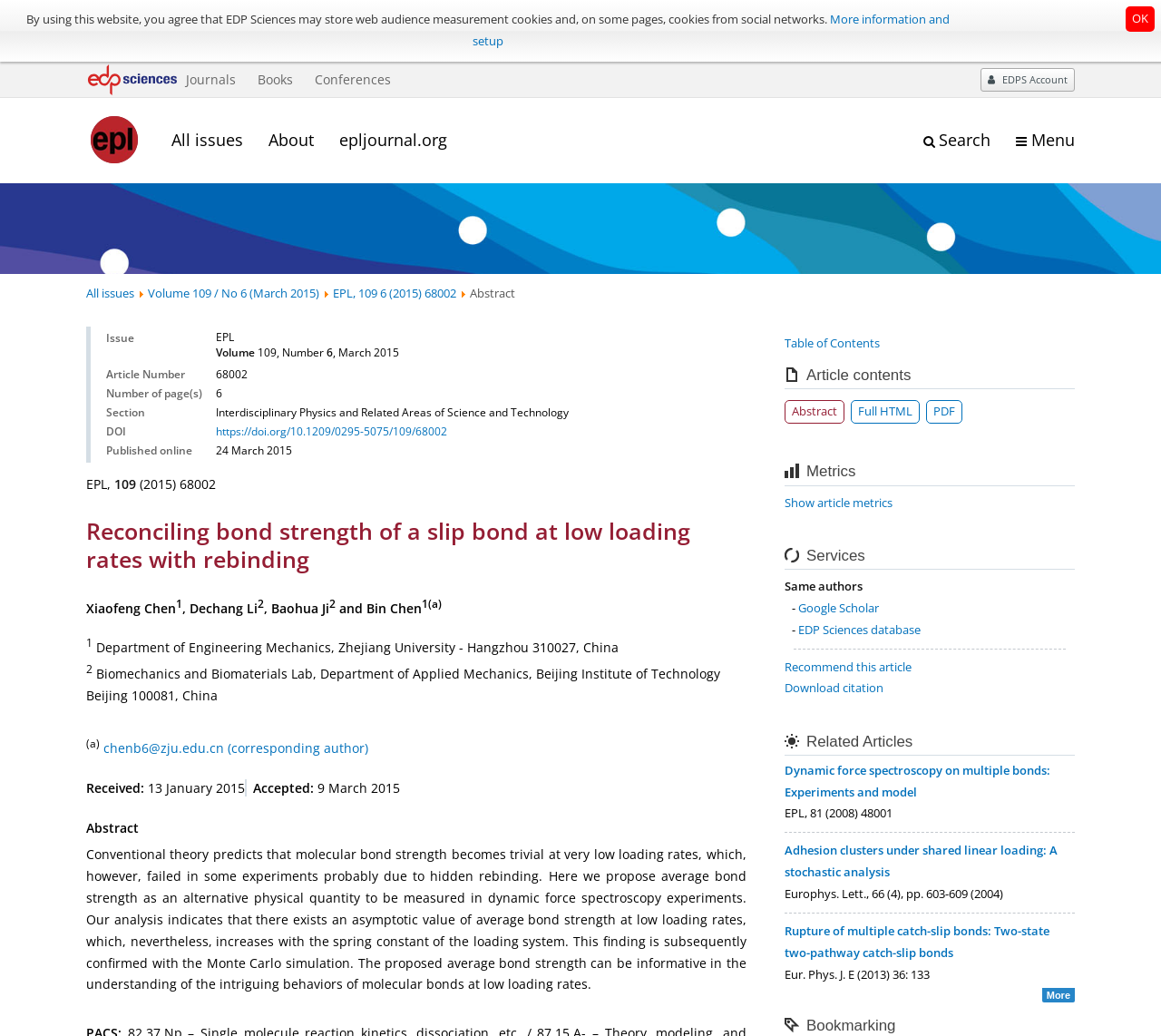Answer the following query concisely with a single word or phrase:
How many authors are there for this article?

4